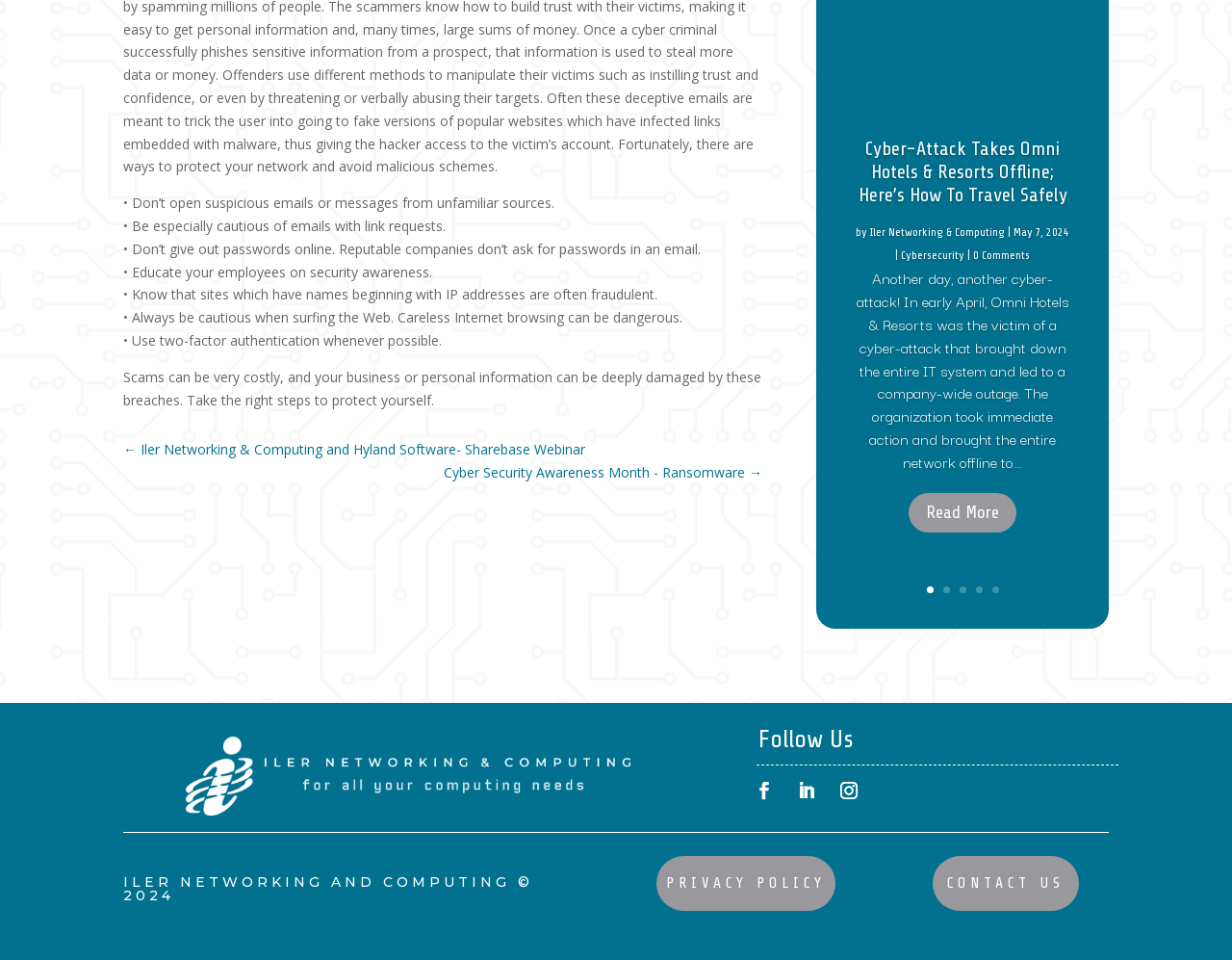Extract the bounding box coordinates of the UI element described: "Iler Networking & Computing". Provide the coordinates in the format [left, top, right, bottom] with values ranging from 0 to 1.

[0.706, 0.235, 0.816, 0.249]